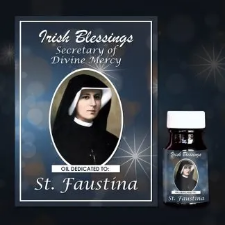What is the purpose of the oil in the small bottle?
Based on the visual content, answer with a single word or a brief phrase.

Spiritual or healing practices